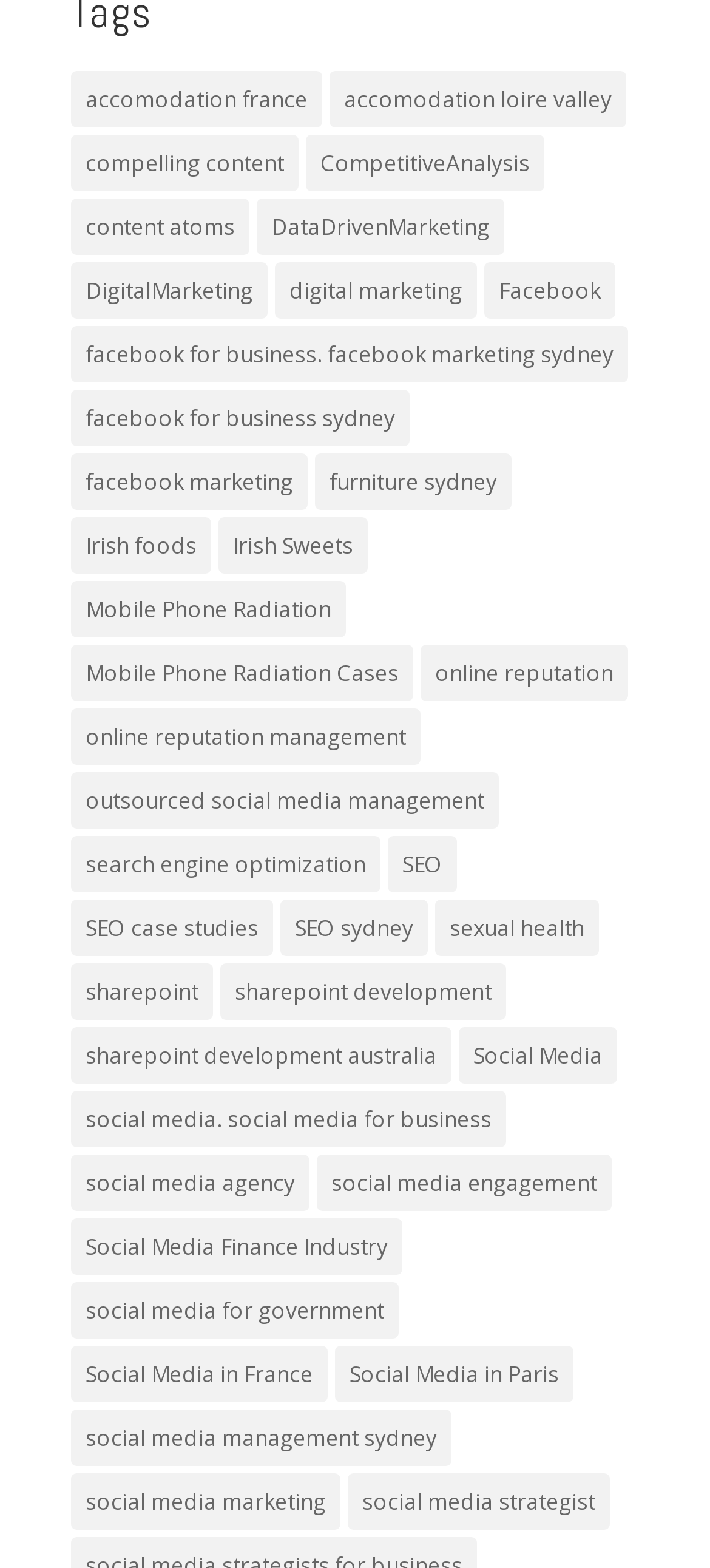Given the description "sharepoint development australia", provide the bounding box coordinates of the corresponding UI element.

[0.1, 0.655, 0.636, 0.691]